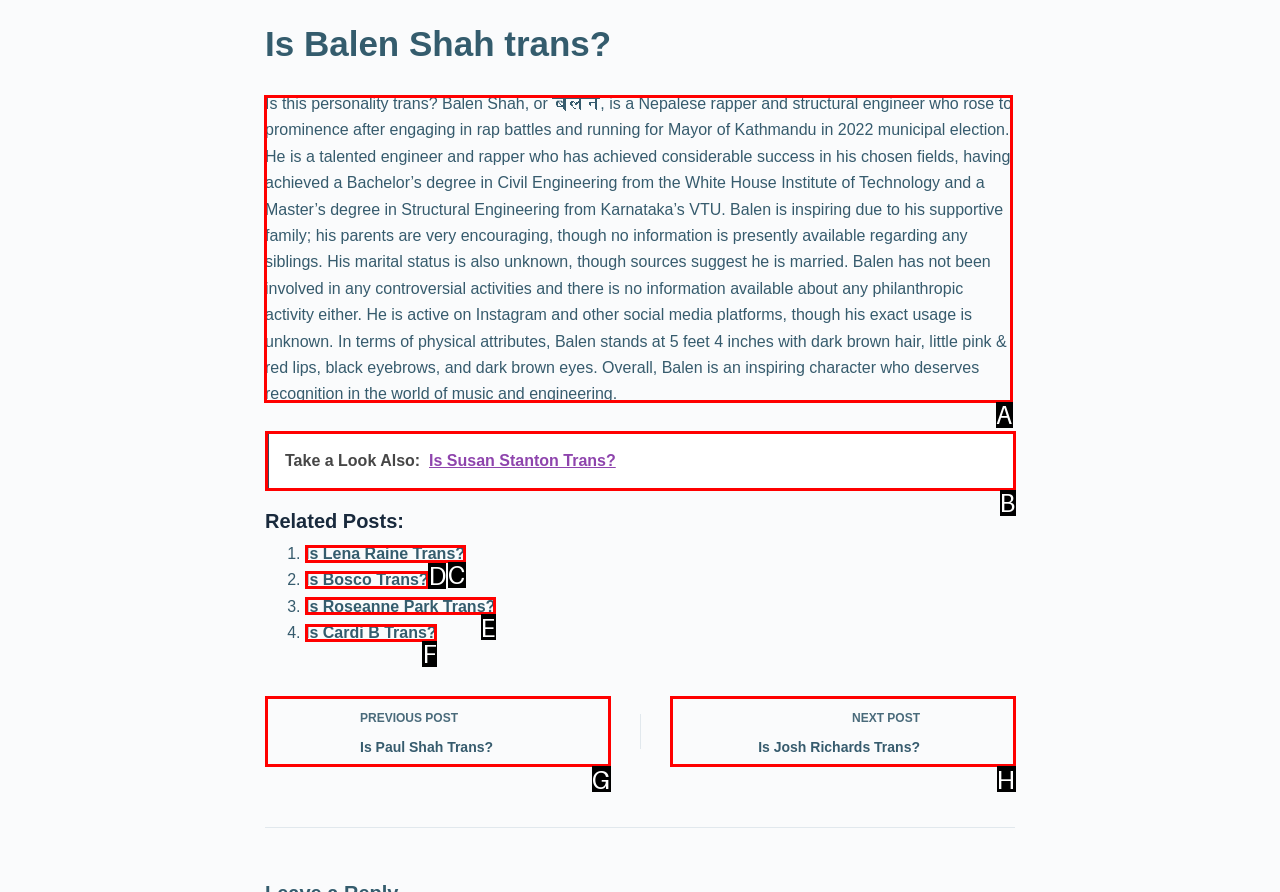For the task: Read about Balen Shah's biography, tell me the letter of the option you should click. Answer with the letter alone.

A